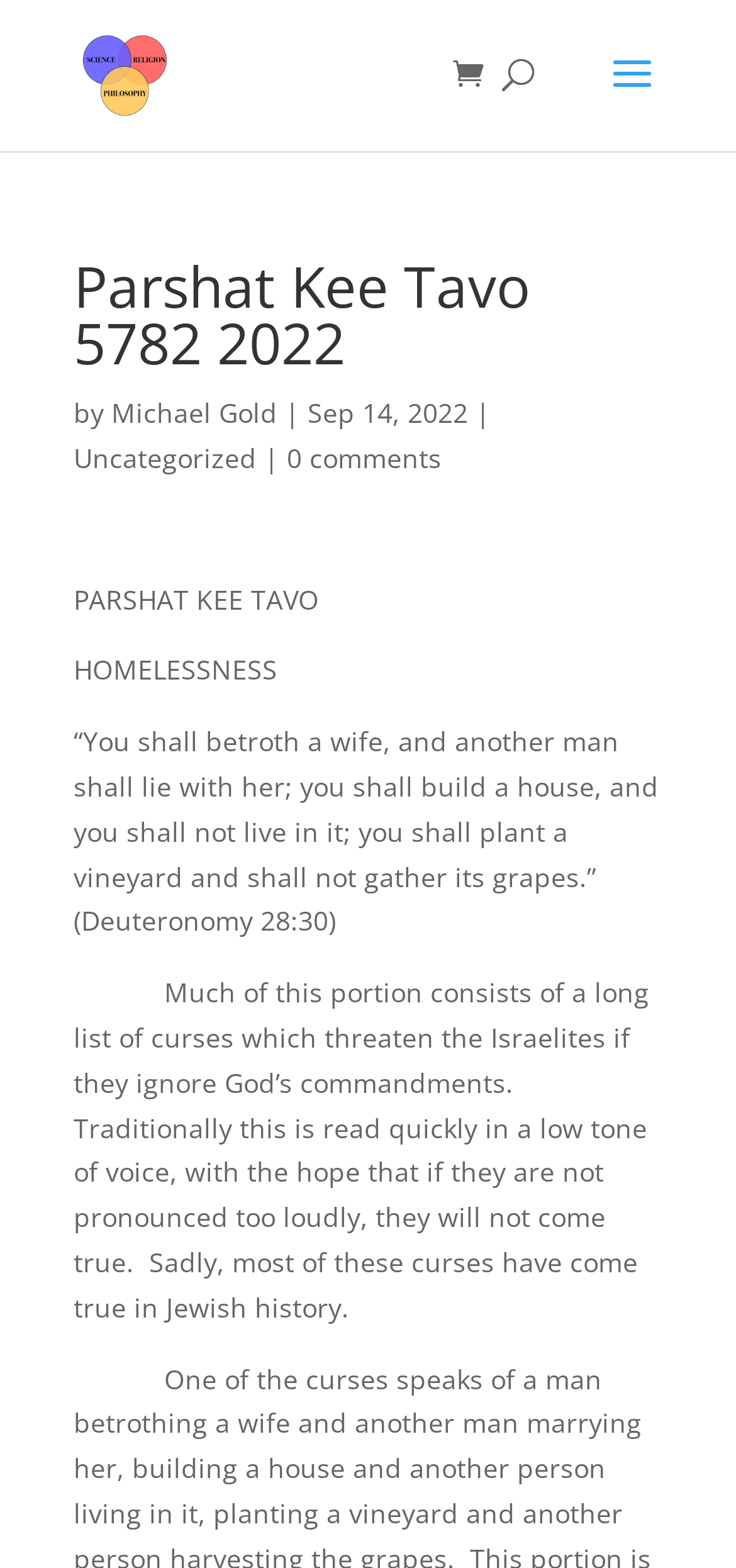Please provide the main heading of the webpage content.

Parshat Kee Tavo 5782 2022